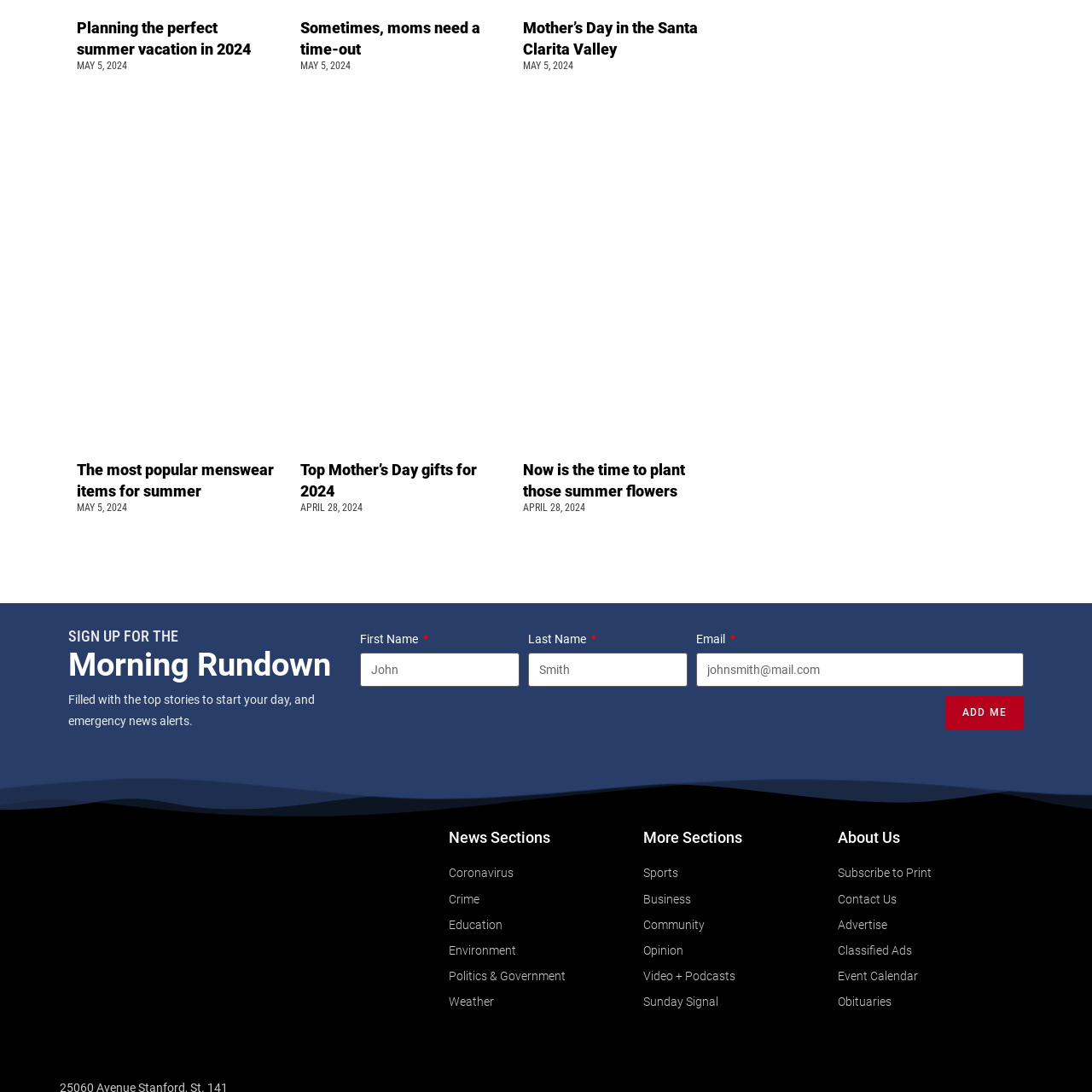Please provide a one-word or phrase answer to the question: 
What type of content is available in the 'News Sections' section?

News categories